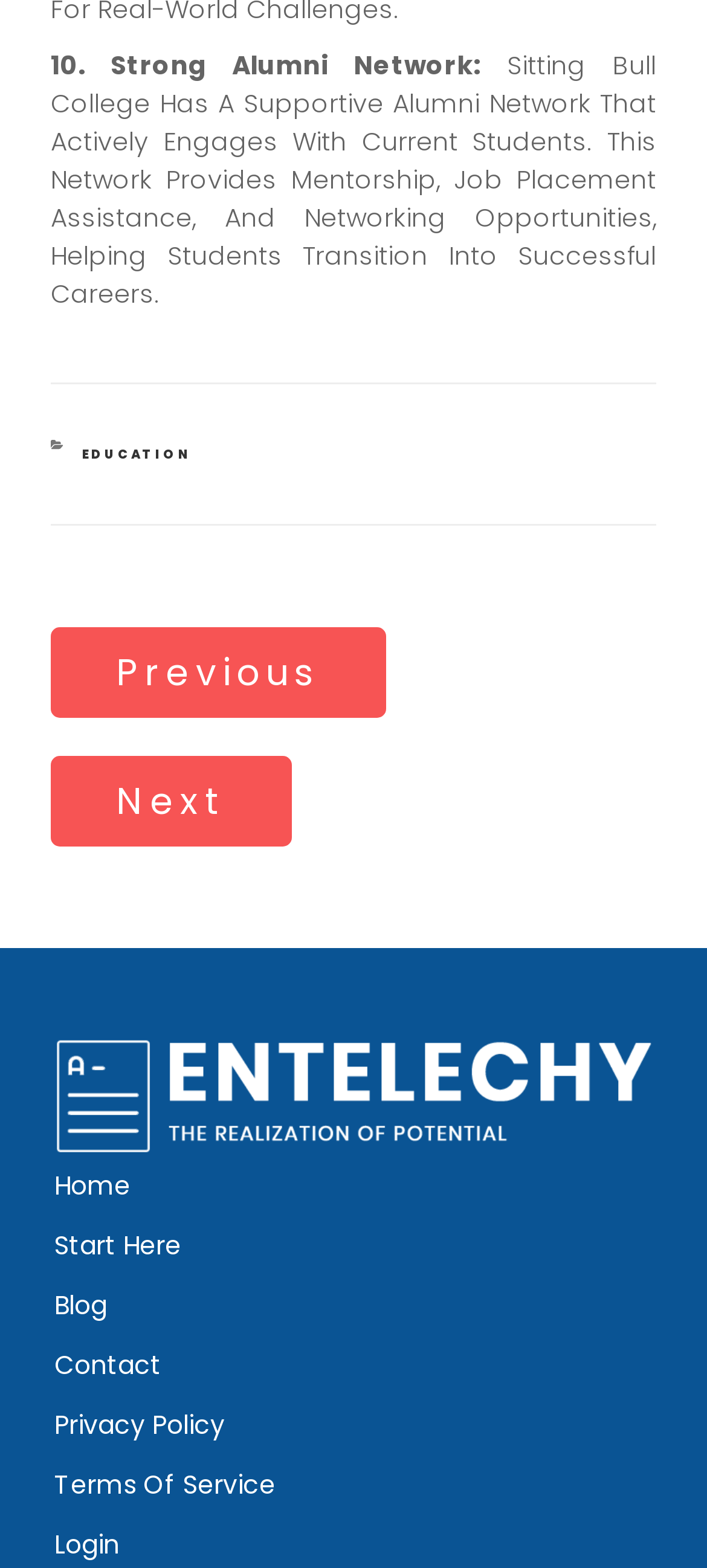Use a single word or phrase to answer the following:
What is the category of the current post?

EDUCATION